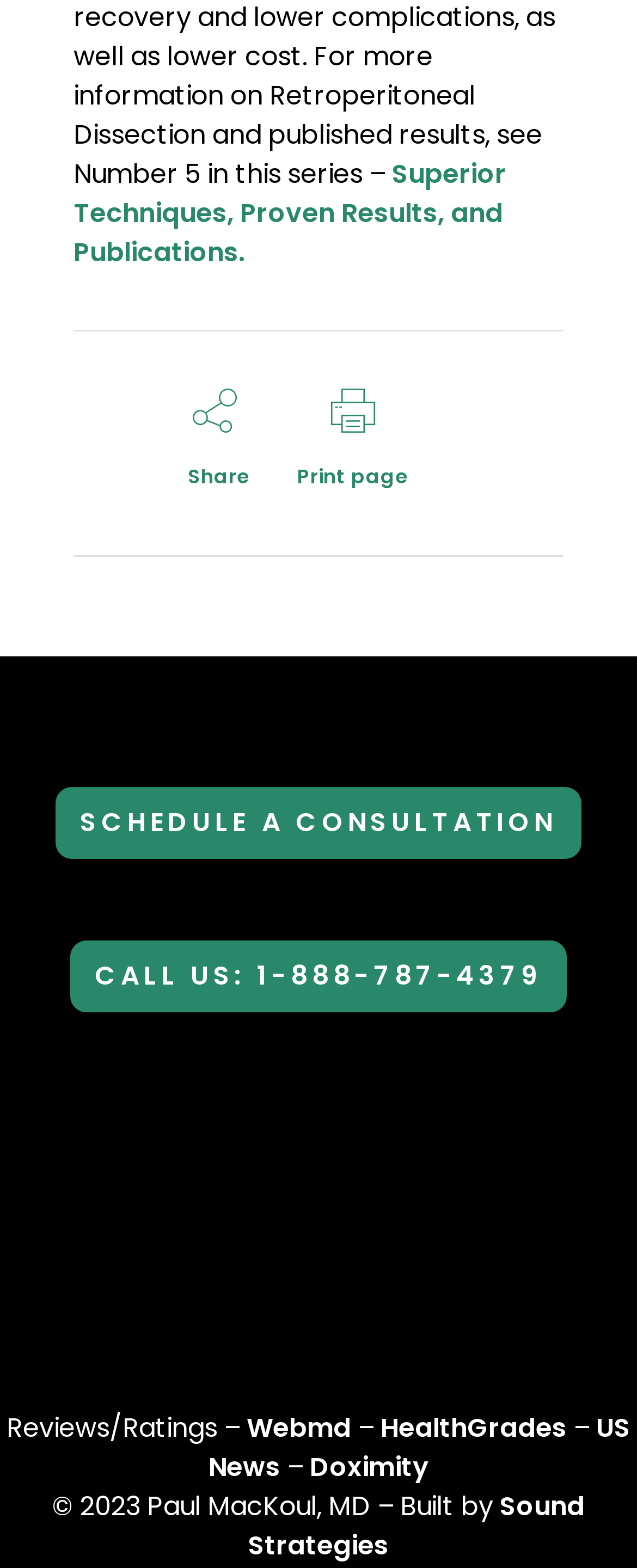What is the company that built the website?
Please provide a detailed and comprehensive answer to the question.

I found the company name by looking at the link element with the text 'Sound Strategies' which is located at the bottom of the page, next to the doctor's name.